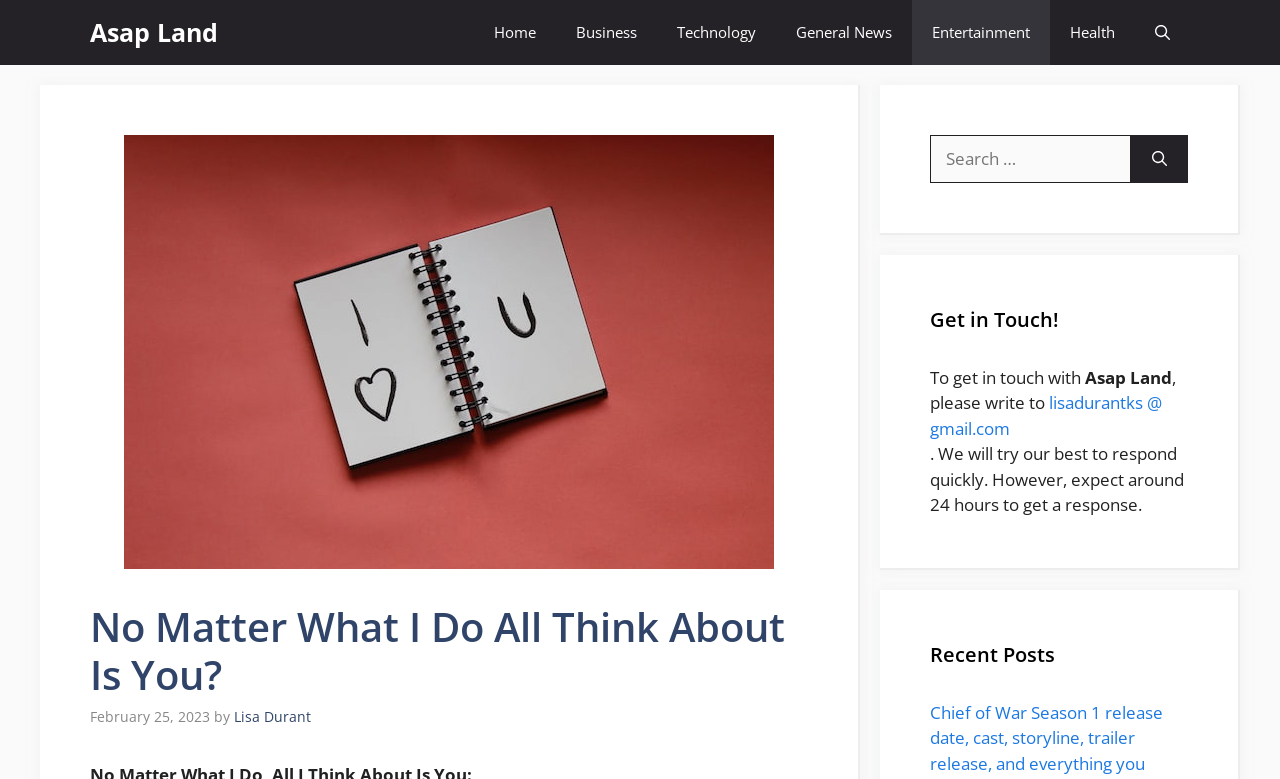Identify the bounding box of the HTML element described as: "General News".

[0.606, 0.0, 0.712, 0.083]